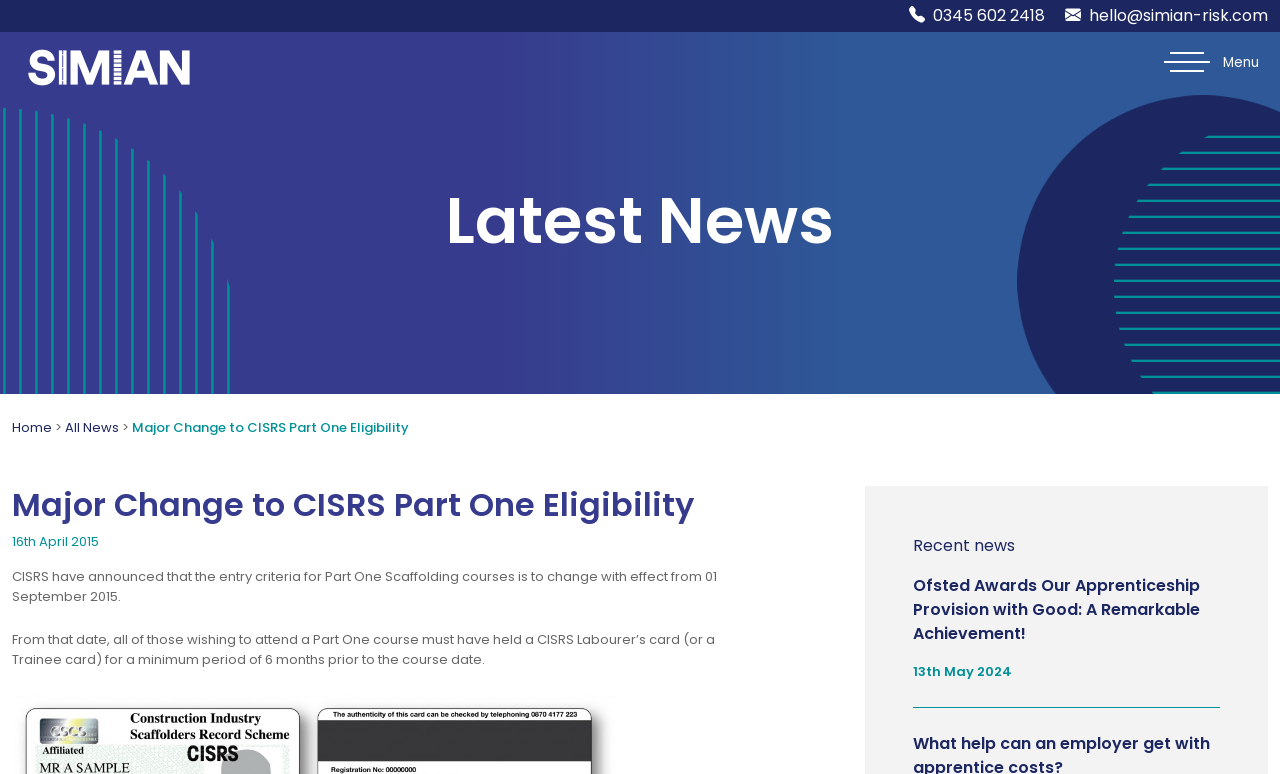Can you give a comprehensive explanation to the question given the content of the image?
What is the phone number to contact?

I found the phone number by looking at the top-right corner of the webpage, where there is a link with a phone icon and the text '0345 602 2418'.